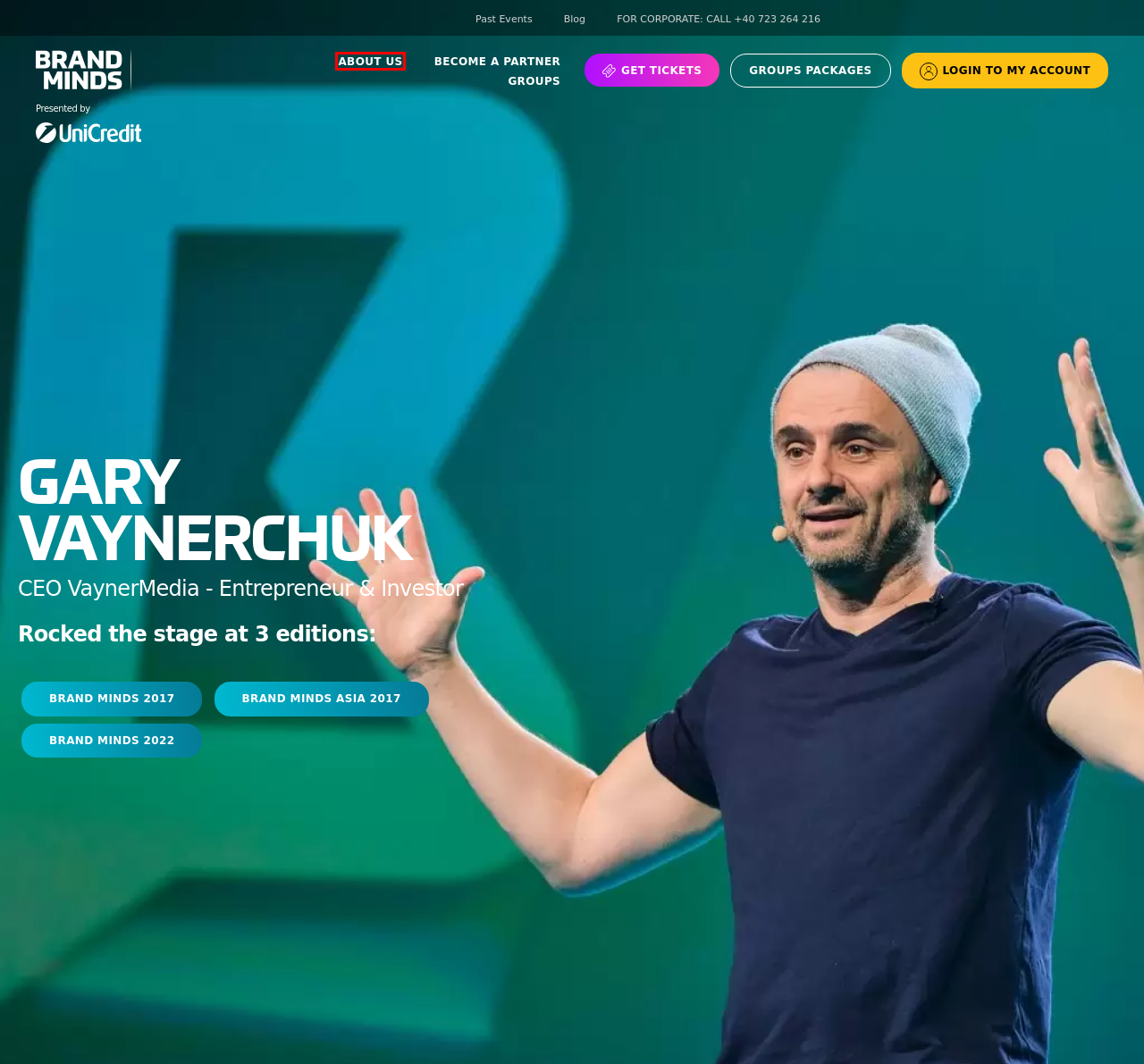Given a screenshot of a webpage with a red bounding box around an element, choose the most appropriate webpage description for the new page displayed after clicking the element within the bounding box. Here are the candidates:
A. About - BRAND MINDS
B. Past Events - BRAND MINDS
C. Become a Partner - BRAND MINDS
D. Blog - BRAND MINDS
E. BRAND MINDS 2024 - BRAND MINDS
F. Brand Minds 2024 - Buy tickets
G. Login
H. Groups - BRAND MINDS

A